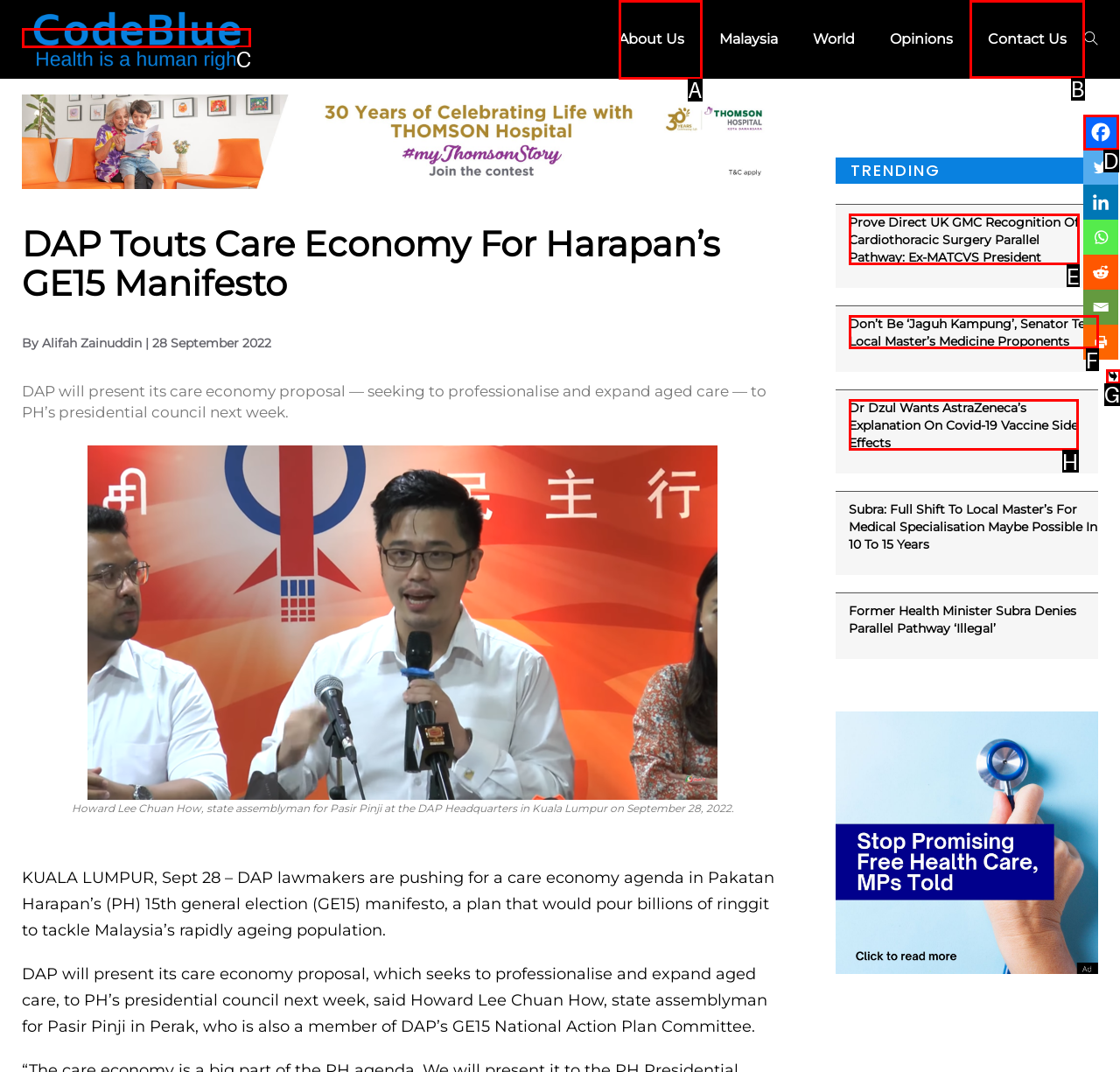Specify which HTML element I should click to complete this instruction: Click on the 'Contact Us' link Answer with the letter of the relevant option.

B